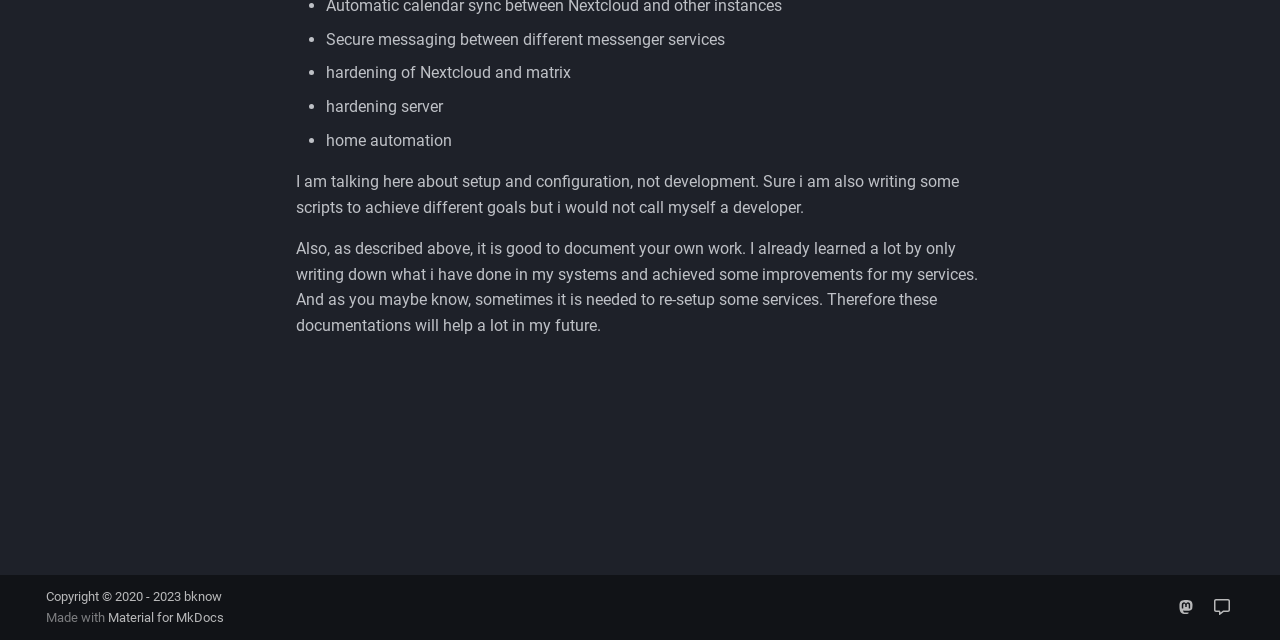Bounding box coordinates are to be given in the format (top-left x, top-left y, bottom-right x, bottom-right y). All values must be floating point numbers between 0 and 1. Provide the bounding box coordinate for the UI element described as: title="bknow @ matrix"

[0.942, 0.924, 0.967, 0.974]